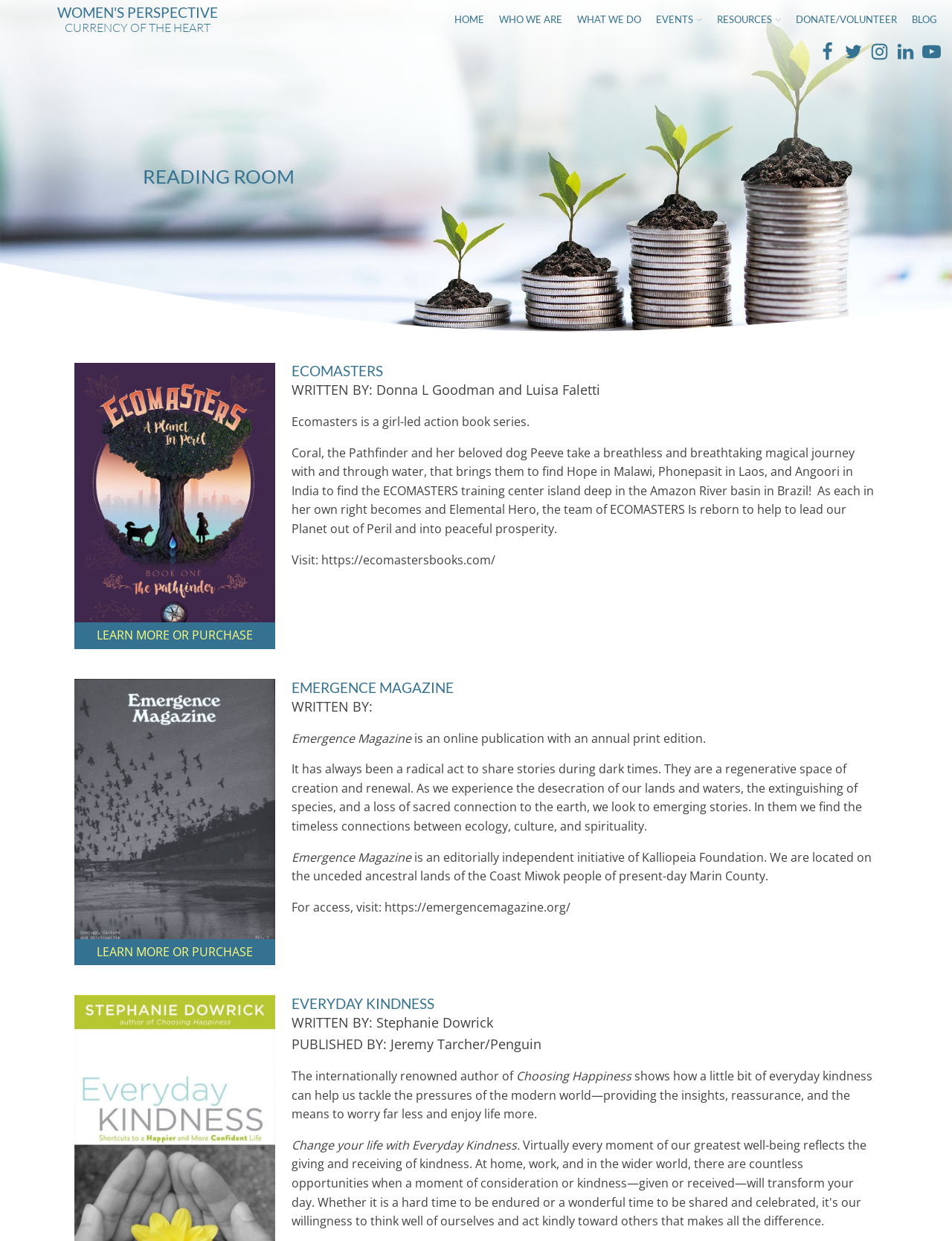What is the name of the author of 'Everyday Kindness'?
Please answer the question with as much detail and depth as you can.

The answer can be found in the static text element that says 'Stephanie Dowrick' which is located below the heading 'EVERYDAY KINDNESS' and above the description of the book.